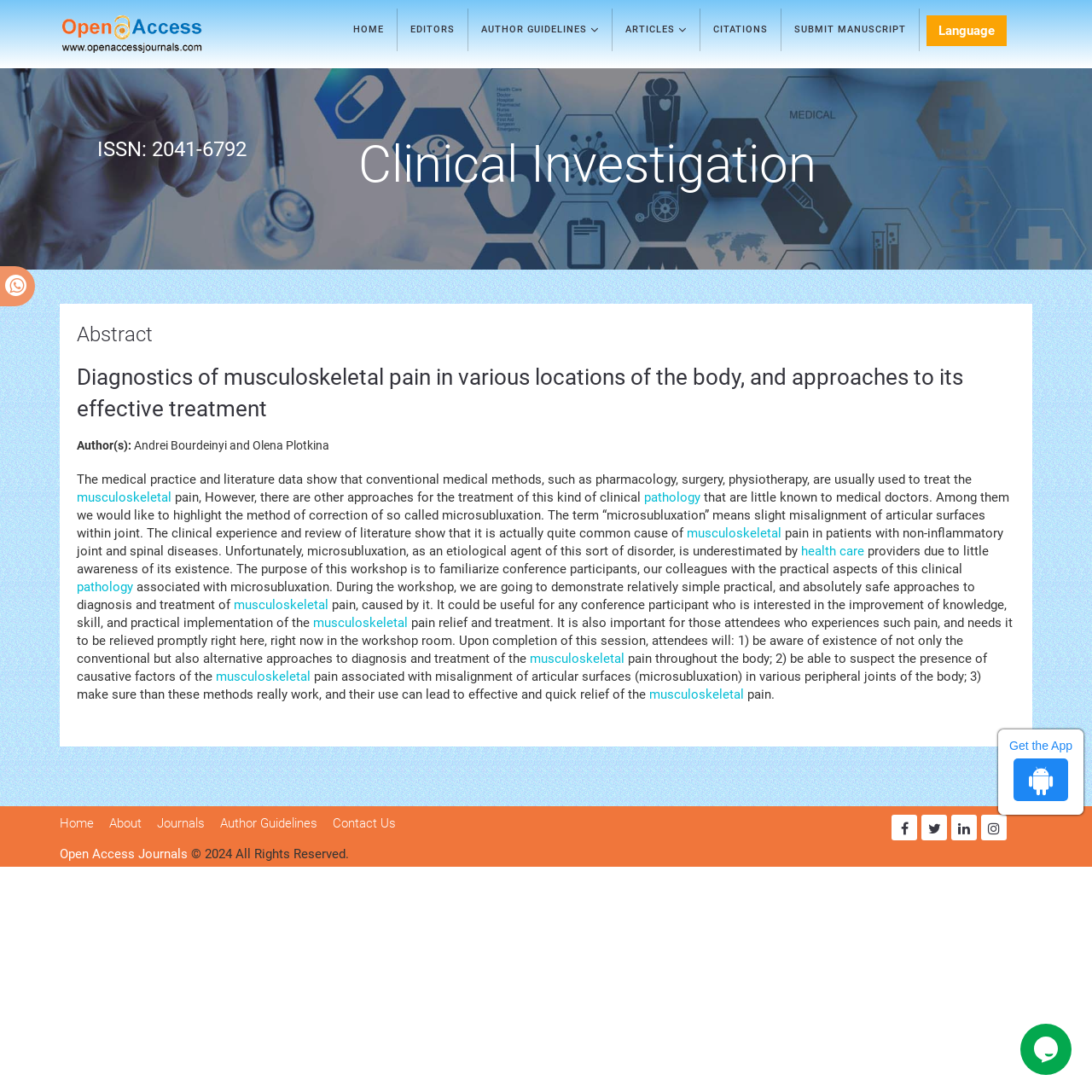Please provide the bounding box coordinates in the format (top-left x, top-left y, bottom-right x, bottom-right y). Remember, all values are floating point numbers between 0 and 1. What is the bounding box coordinate of the region described as: title="Open Access Journals"

[0.055, 0.0, 0.232, 0.062]